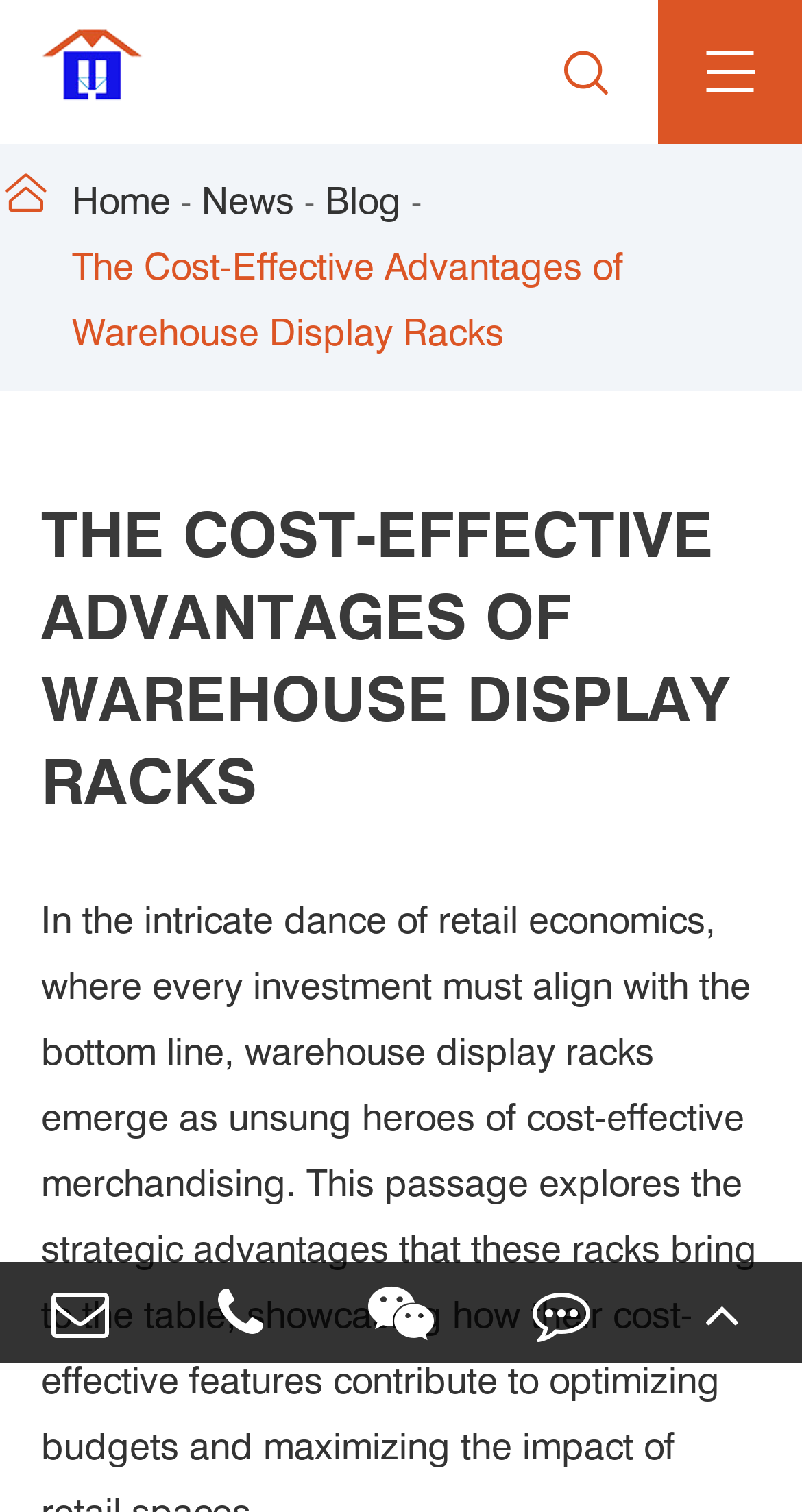Please identify the bounding box coordinates of the clickable element to fulfill the following instruction: "go to the top of the page". The coordinates should be four float numbers between 0 and 1, i.e., [left, top, right, bottom].

[0.8, 0.835, 1.0, 0.901]